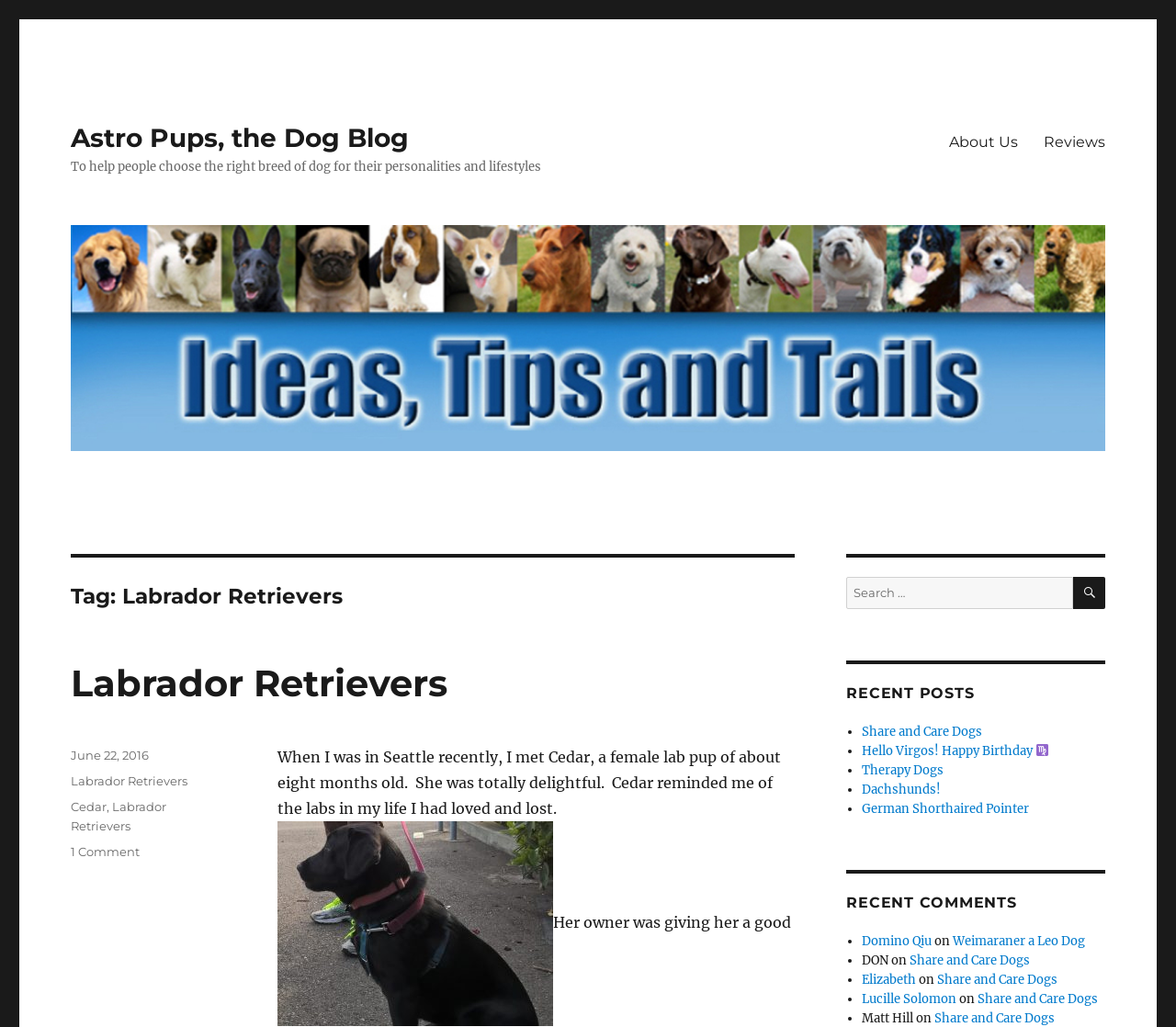Please answer the following question as detailed as possible based on the image: 
How many recent posts are listed?

The webpage lists recent posts under the heading 'RECENT POSTS', and there are four posts listed, namely 'Share and Care Dogs', 'Hello Virgos! Happy Birthday ♍', 'Therapy Dogs', and 'Dachshunds!'.